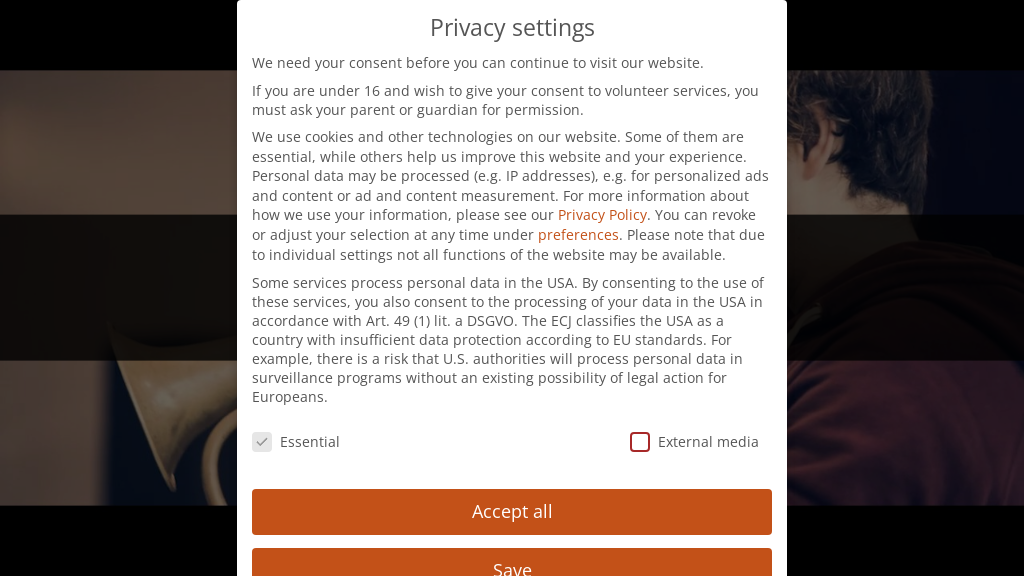Answer the question using only one word or a concise phrase: What region's regulations are mentioned as having less stringent data protection laws?

U.S.